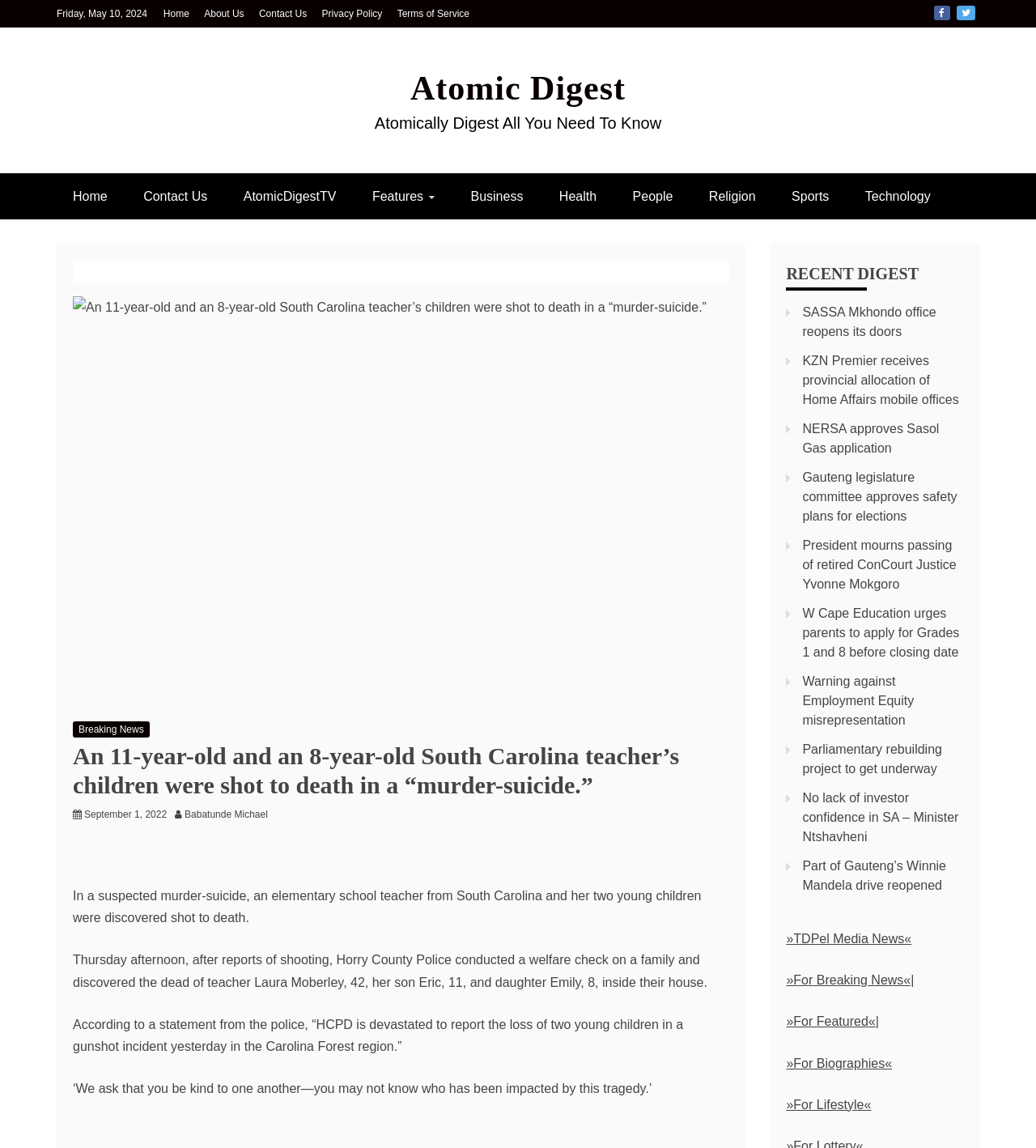Identify the bounding box coordinates for the element you need to click to achieve the following task: "Read about Breaking News". Provide the bounding box coordinates as four float numbers between 0 and 1, in the form [left, top, right, bottom].

[0.07, 0.628, 0.144, 0.643]